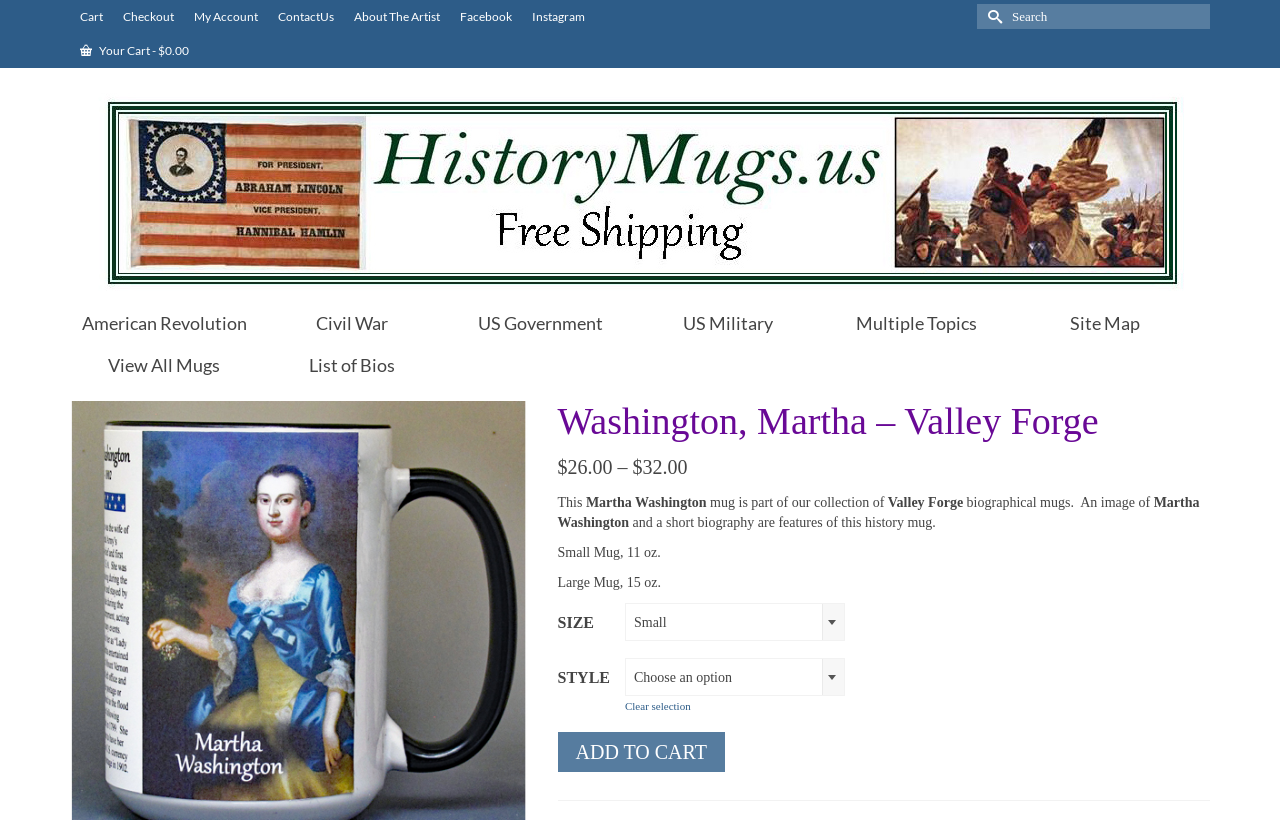Show the bounding box coordinates of the element that should be clicked to complete the task: "Add to cart".

[0.436, 0.893, 0.566, 0.941]